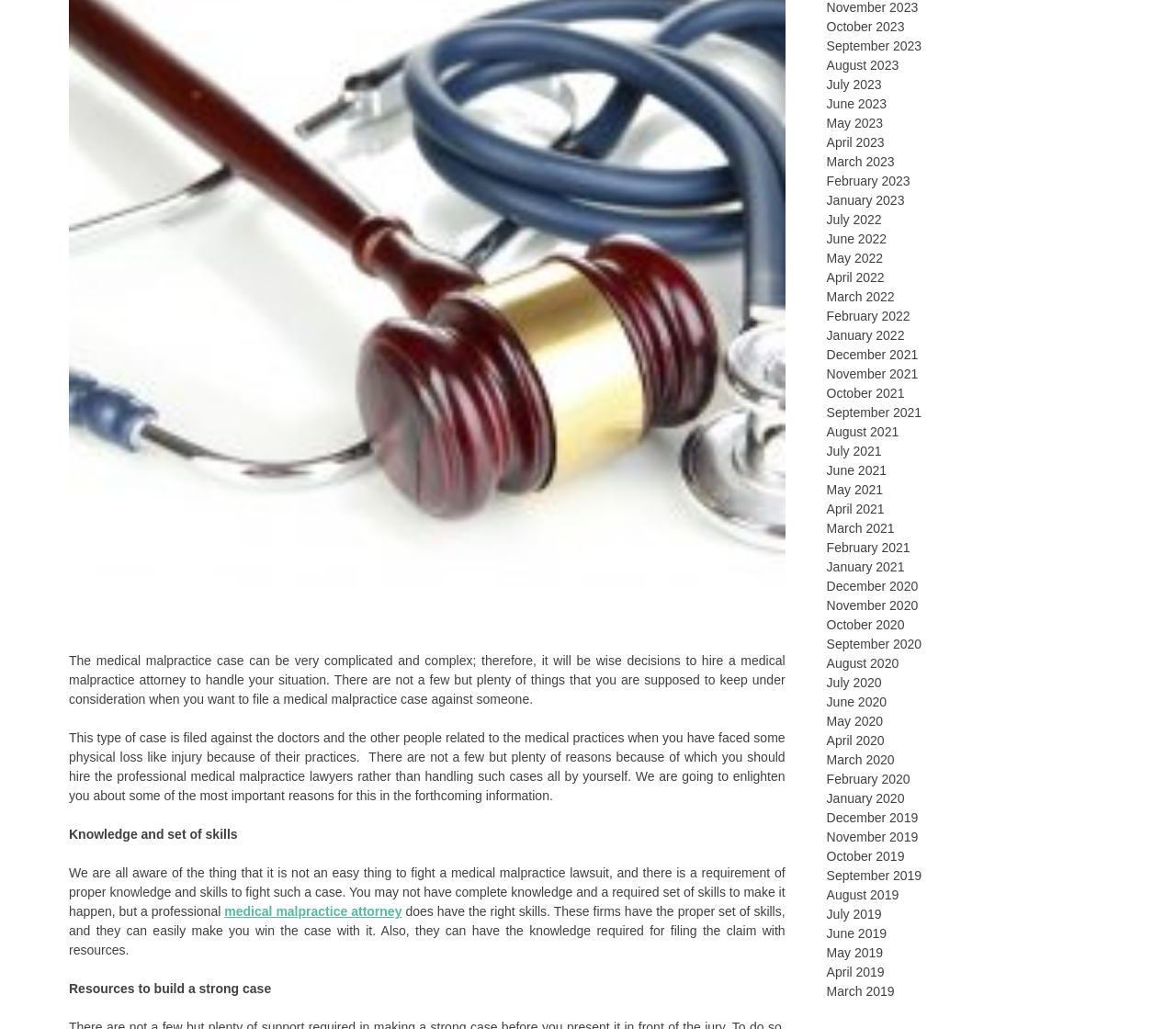Given the element description February 2021, predict the bounding box coordinates for the UI element in the webpage screenshot. The format should be (top-left x, top-left y, bottom-right x, bottom-right y), and the values should be between 0 and 1.

[0.703, 0.525, 0.774, 0.539]